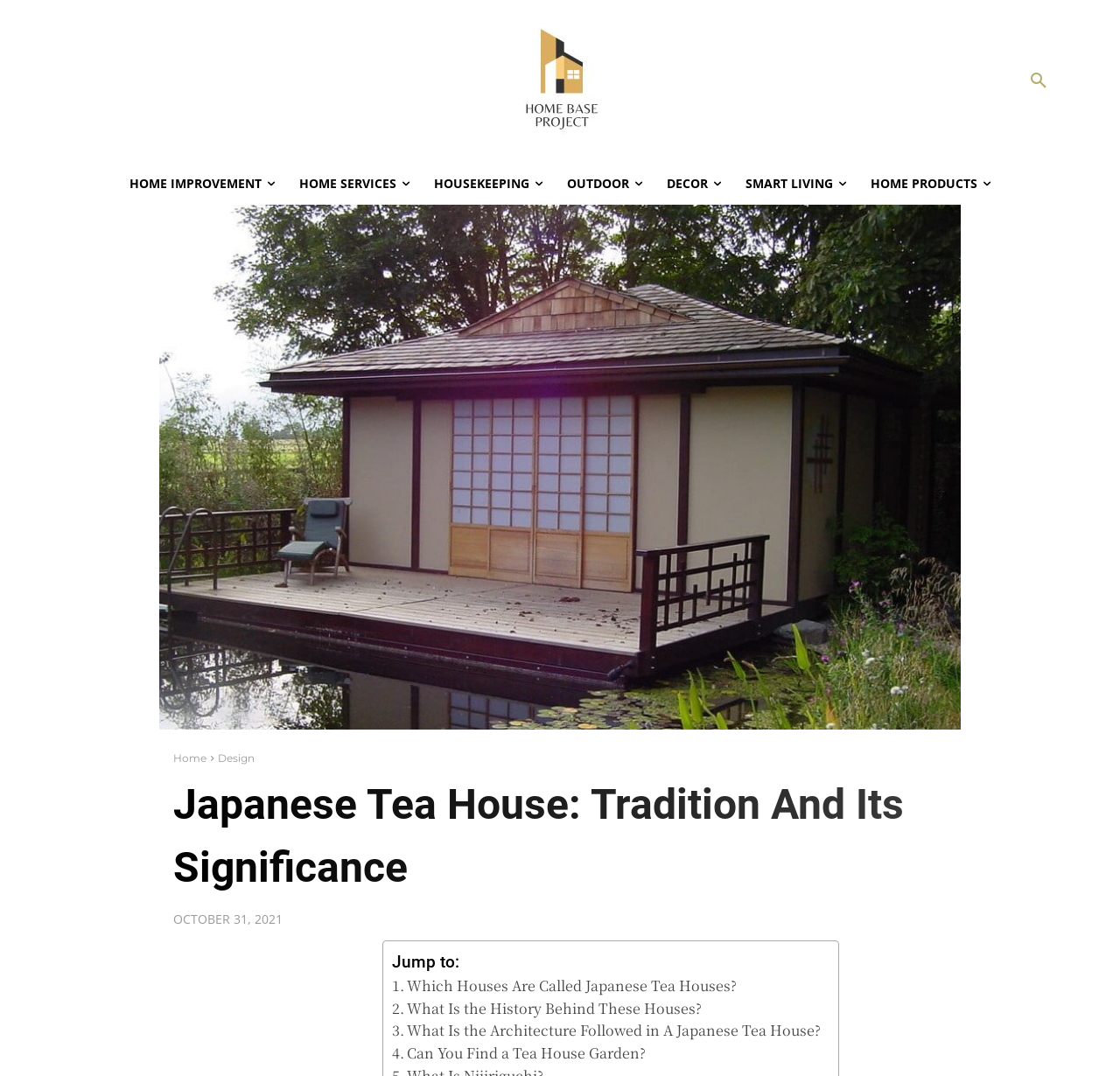What is the date mentioned in the article?
Refer to the image and provide a one-word or short phrase answer.

OCTOBER 31, 2021